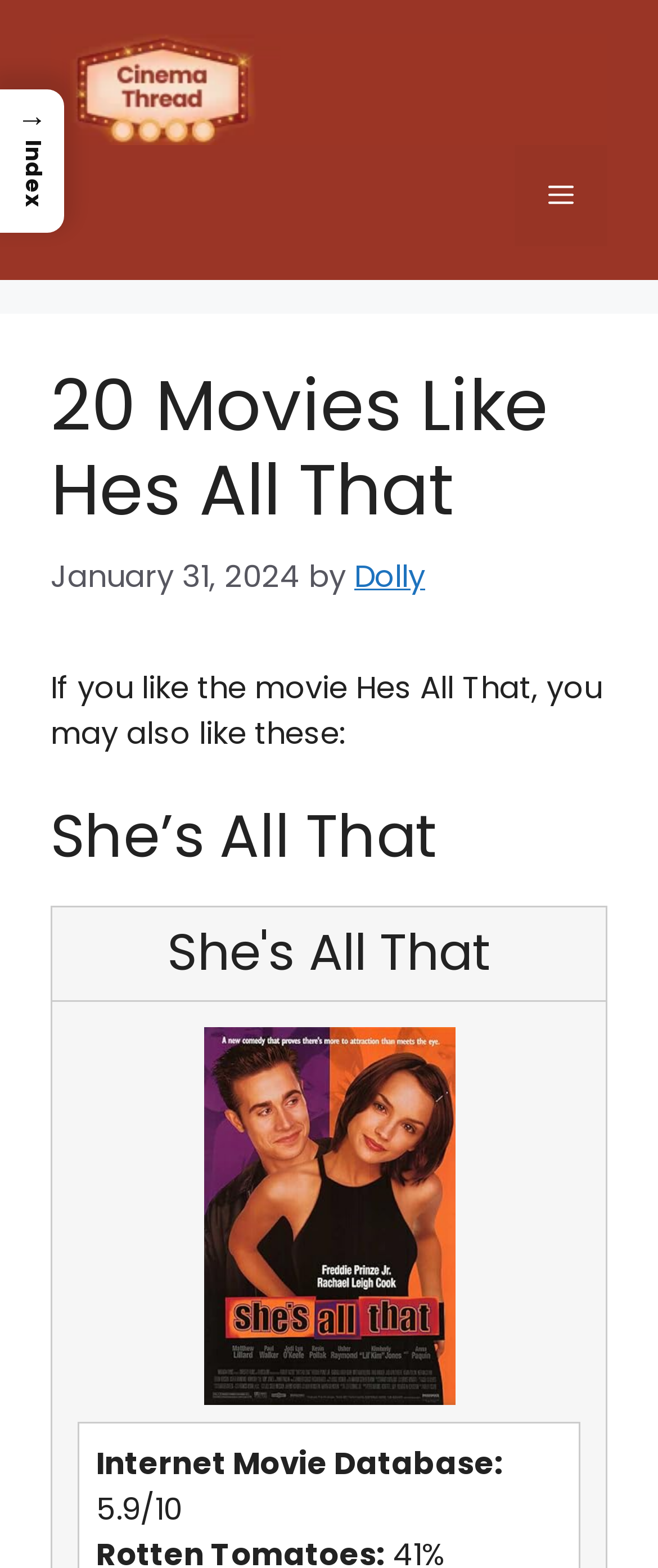What is the name of the author of the article?
Please provide a comprehensive answer based on the visual information in the image.

I found the author's name by looking at the link element that contains the text 'Dolly' next to the 'by' static text.